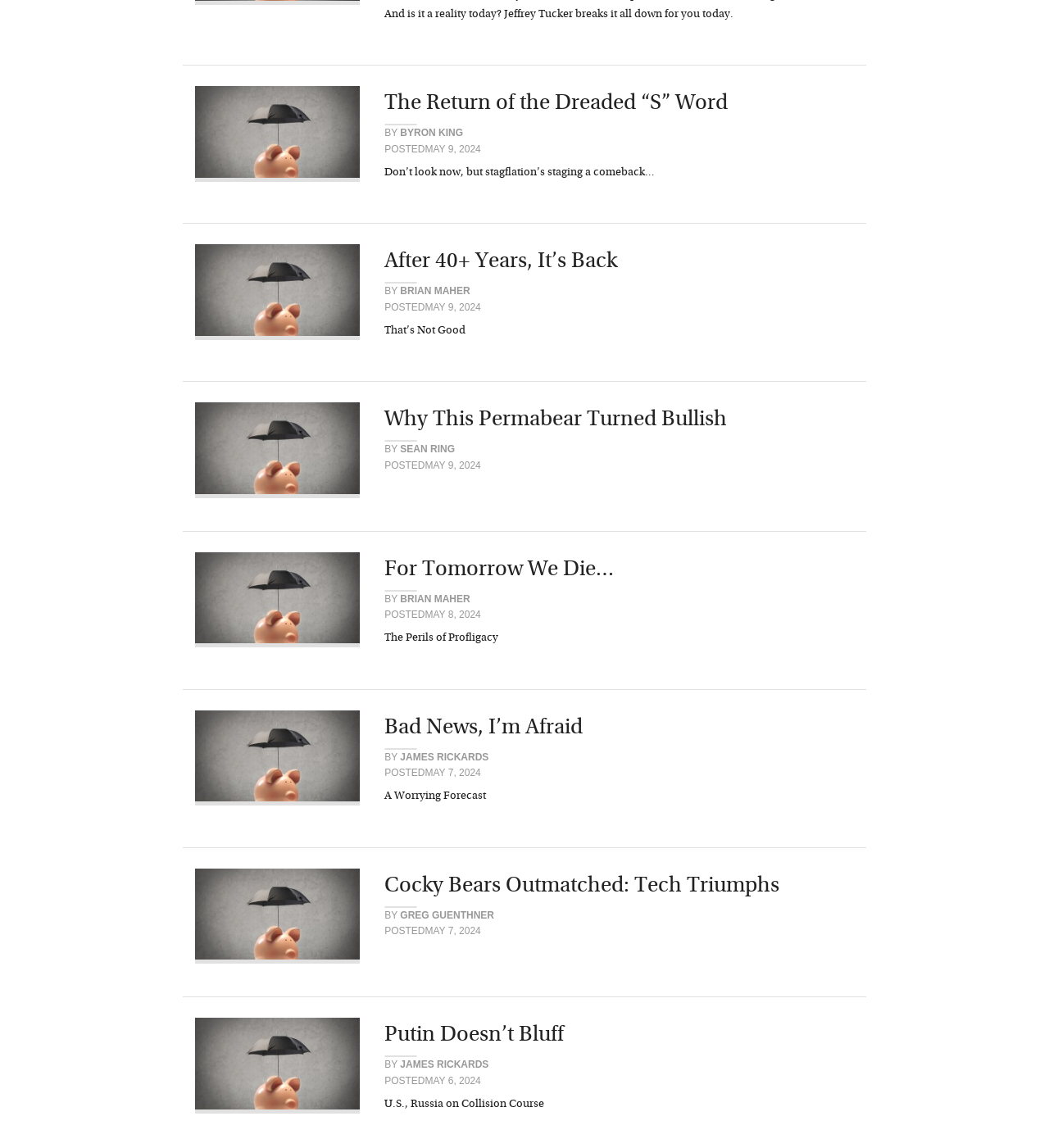Please provide a brief answer to the question using only one word or phrase: 
How many images are in the first article?

2